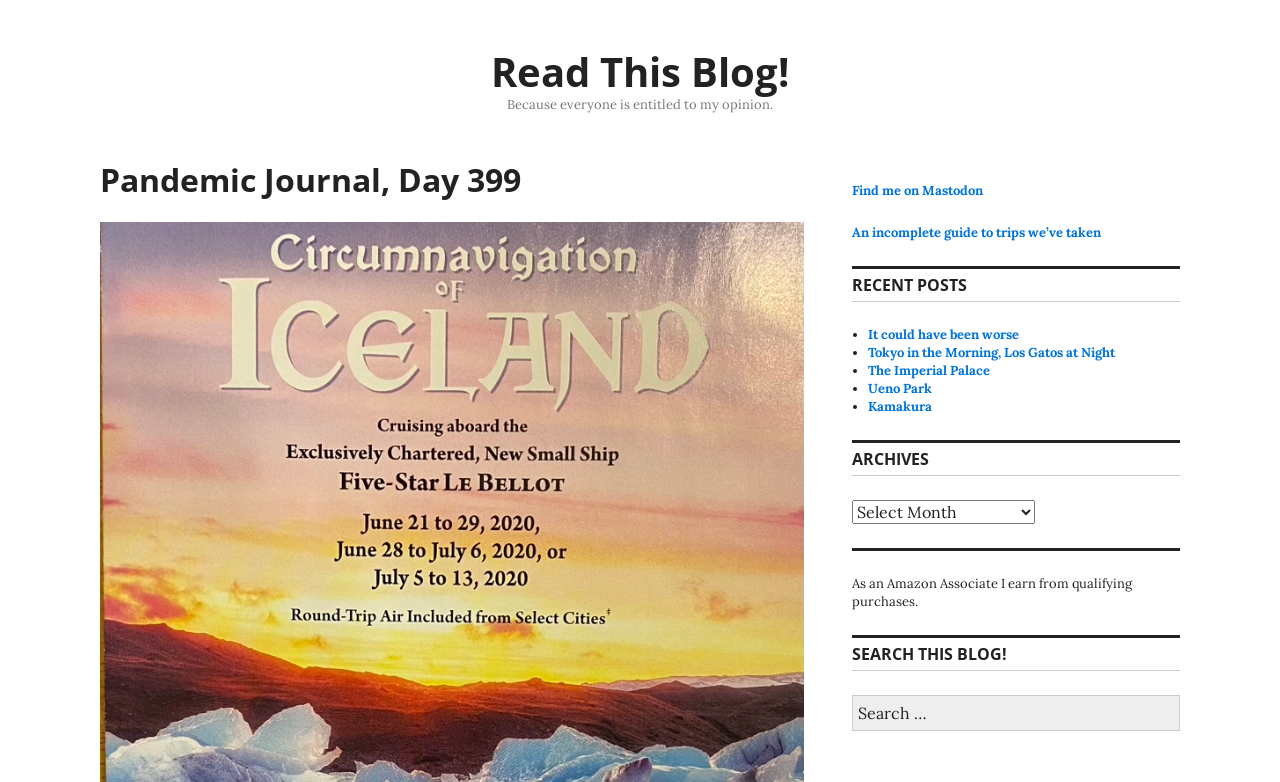What is the tagline of the blog?
Please provide a single word or phrase answer based on the image.

Because everyone is entitled to my opinion.